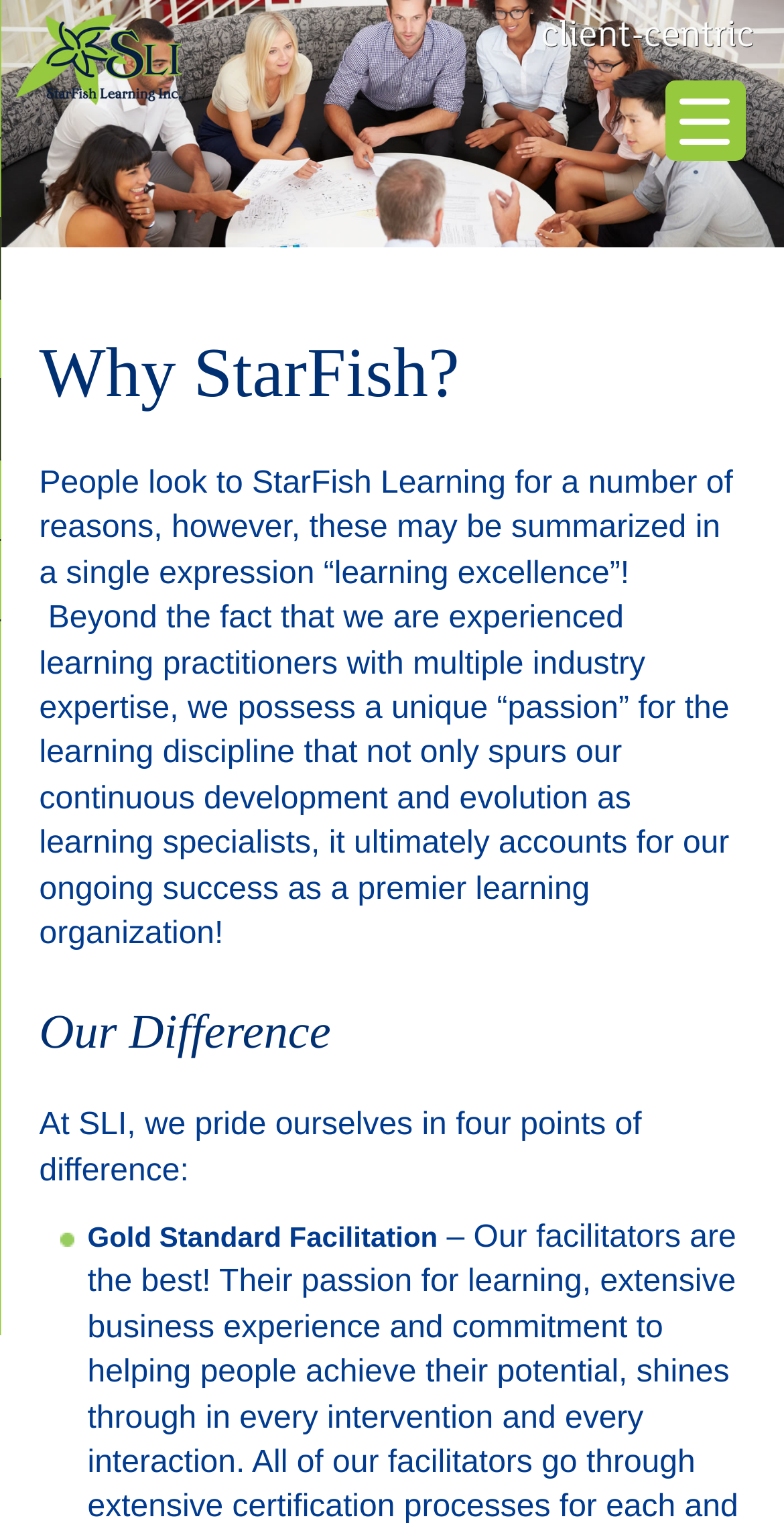Provide the bounding box coordinates for the UI element that is described by this text: "Navigation Menu". The coordinates should be in the form of four float numbers between 0 and 1: [left, top, right, bottom].

None